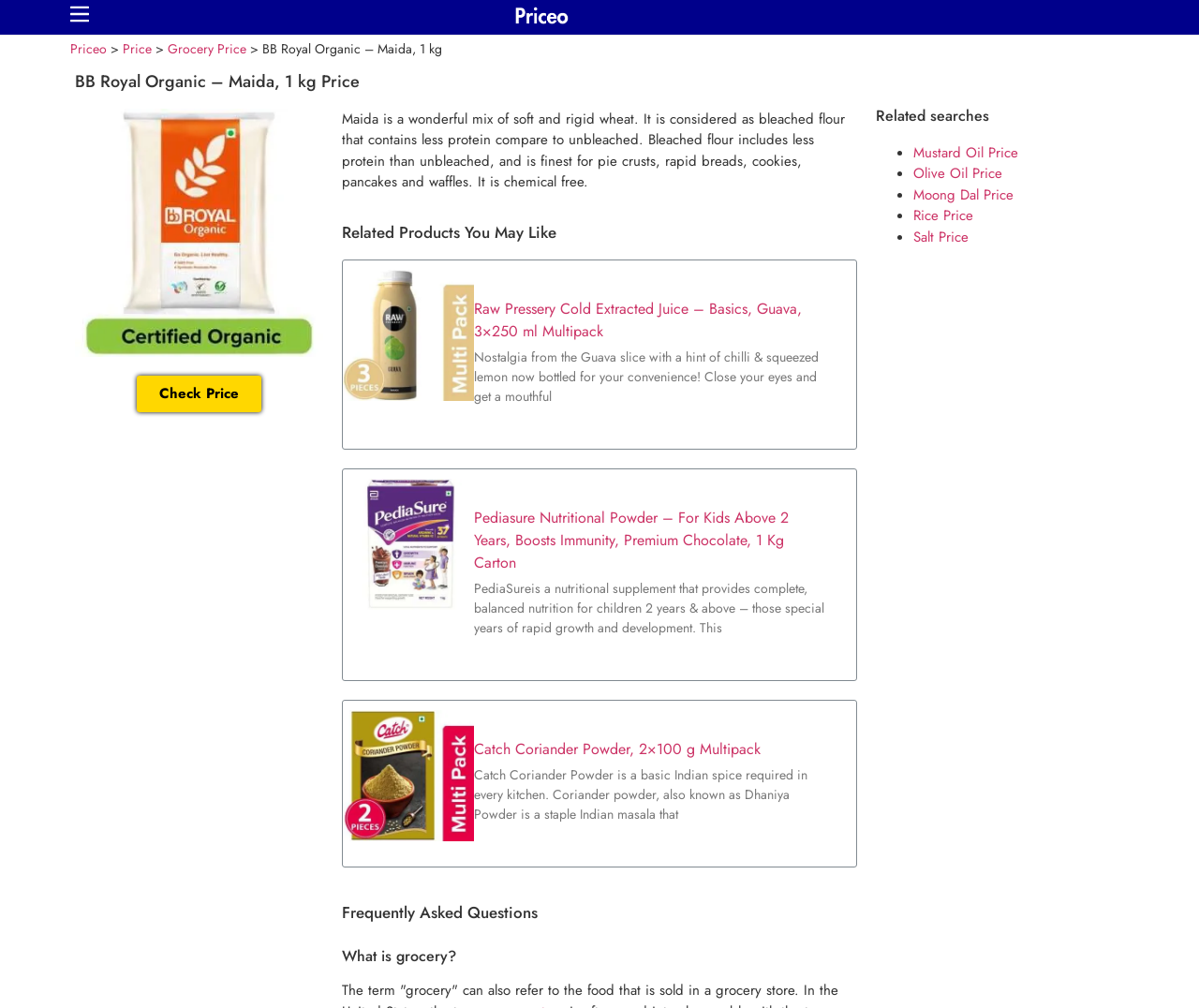Locate the bounding box coordinates of the element that should be clicked to execute the following instruction: "Read more about Calgary facts".

None